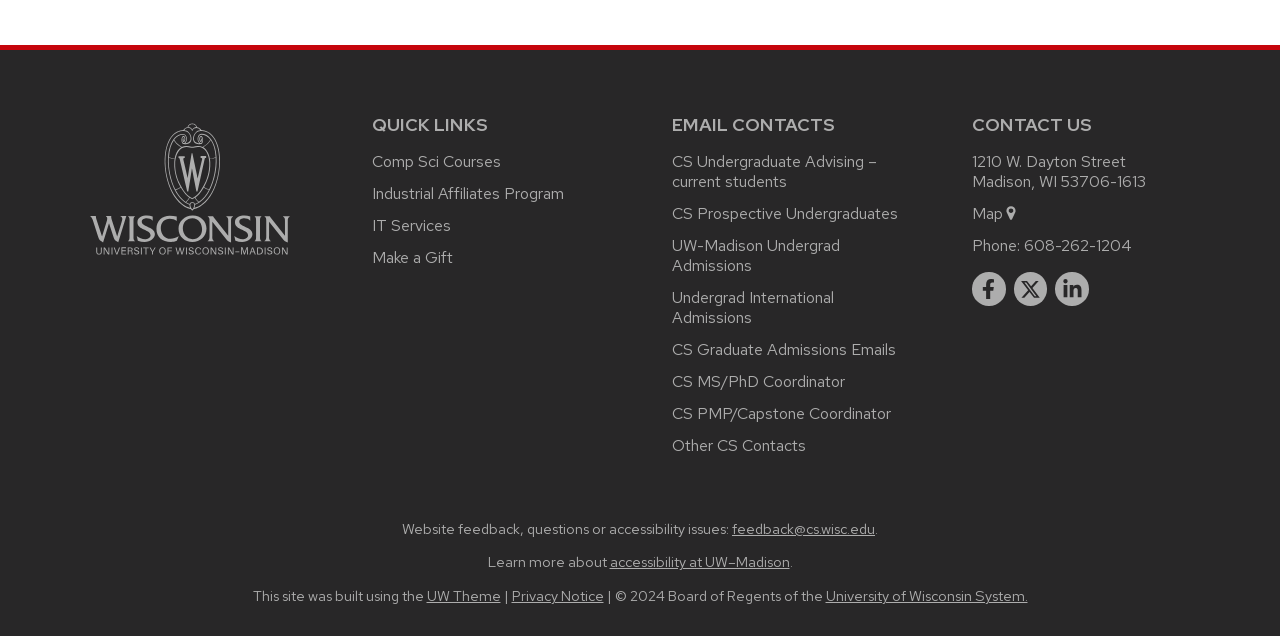Reply to the question with a single word or phrase:
What is the name of the university's logo?

University logo